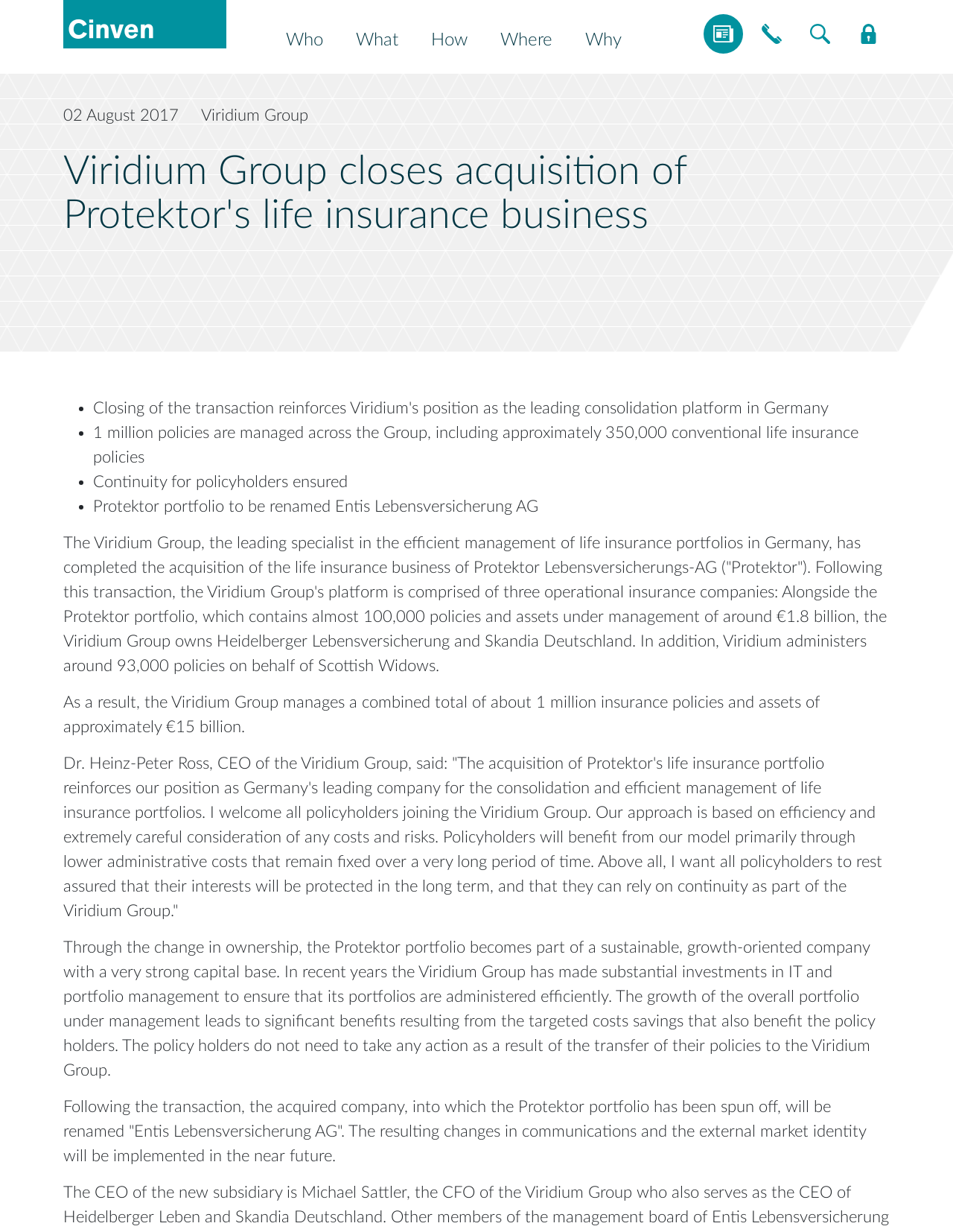Locate the UI element that matches the description Contact in the webpage screenshot. Return the bounding box coordinates in the format (top-left x, top-left y, bottom-right x, bottom-right y), with values ranging from 0 to 1.

[0.789, 0.011, 0.832, 0.044]